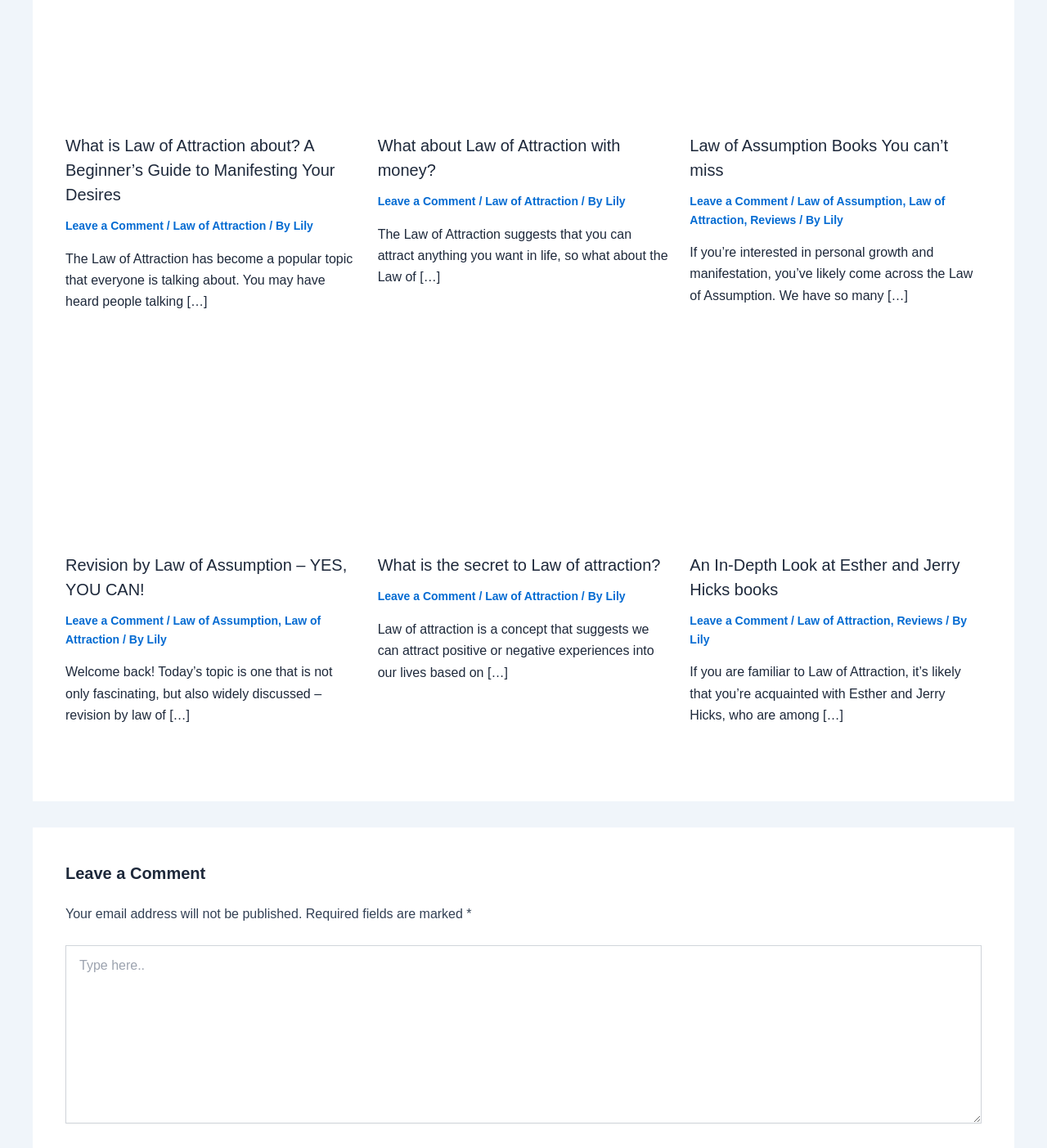How many articles are on this webpage?
Look at the image and respond with a one-word or short phrase answer.

3